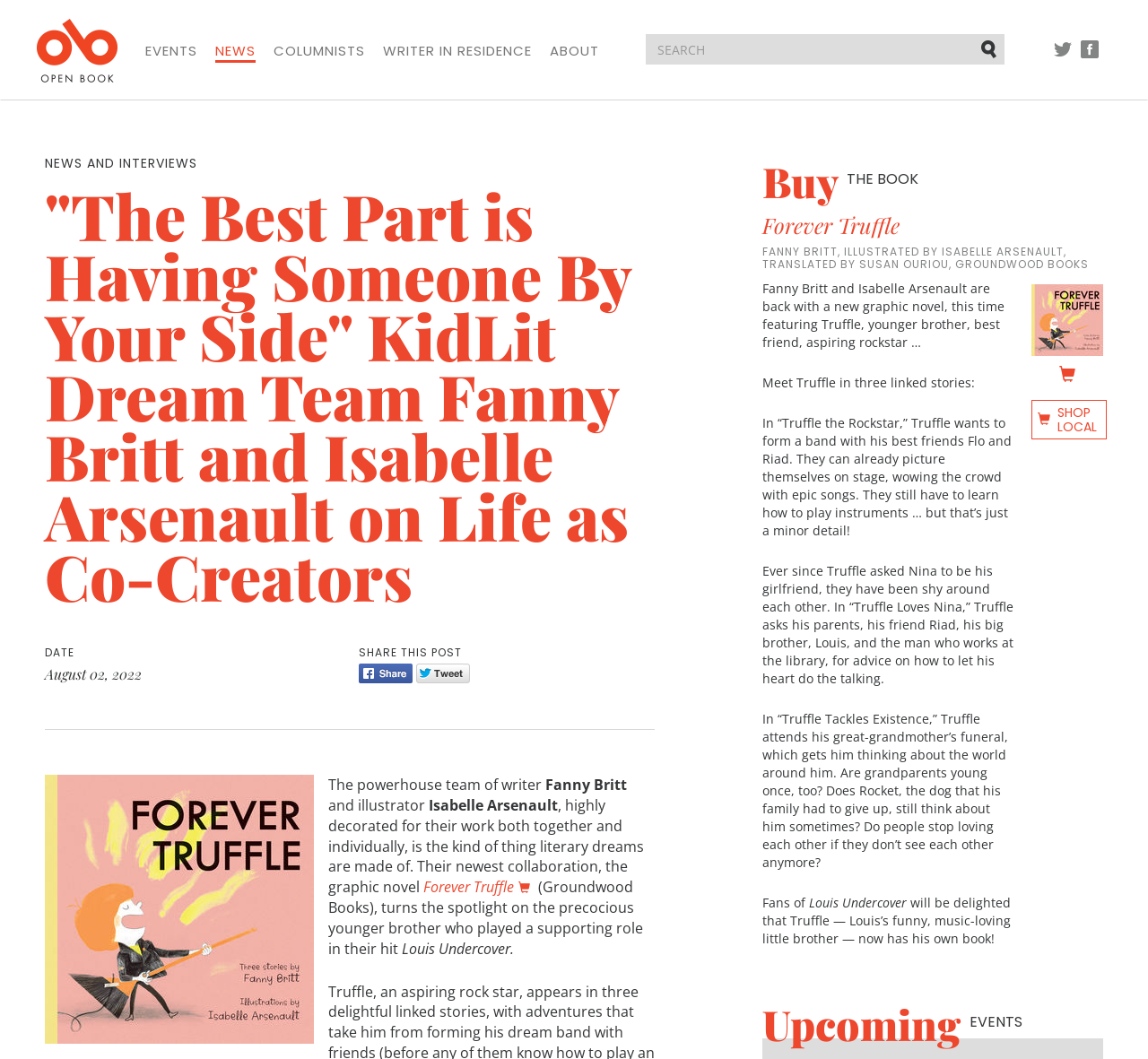How many linked stories are there in the graphic novel?
Please provide a full and detailed response to the question.

The question asks for the number of linked stories in the graphic novel. By looking at the webpage, we can see that the number of linked stories is mentioned in the text 'Meet Truffle in three linked stories:'.